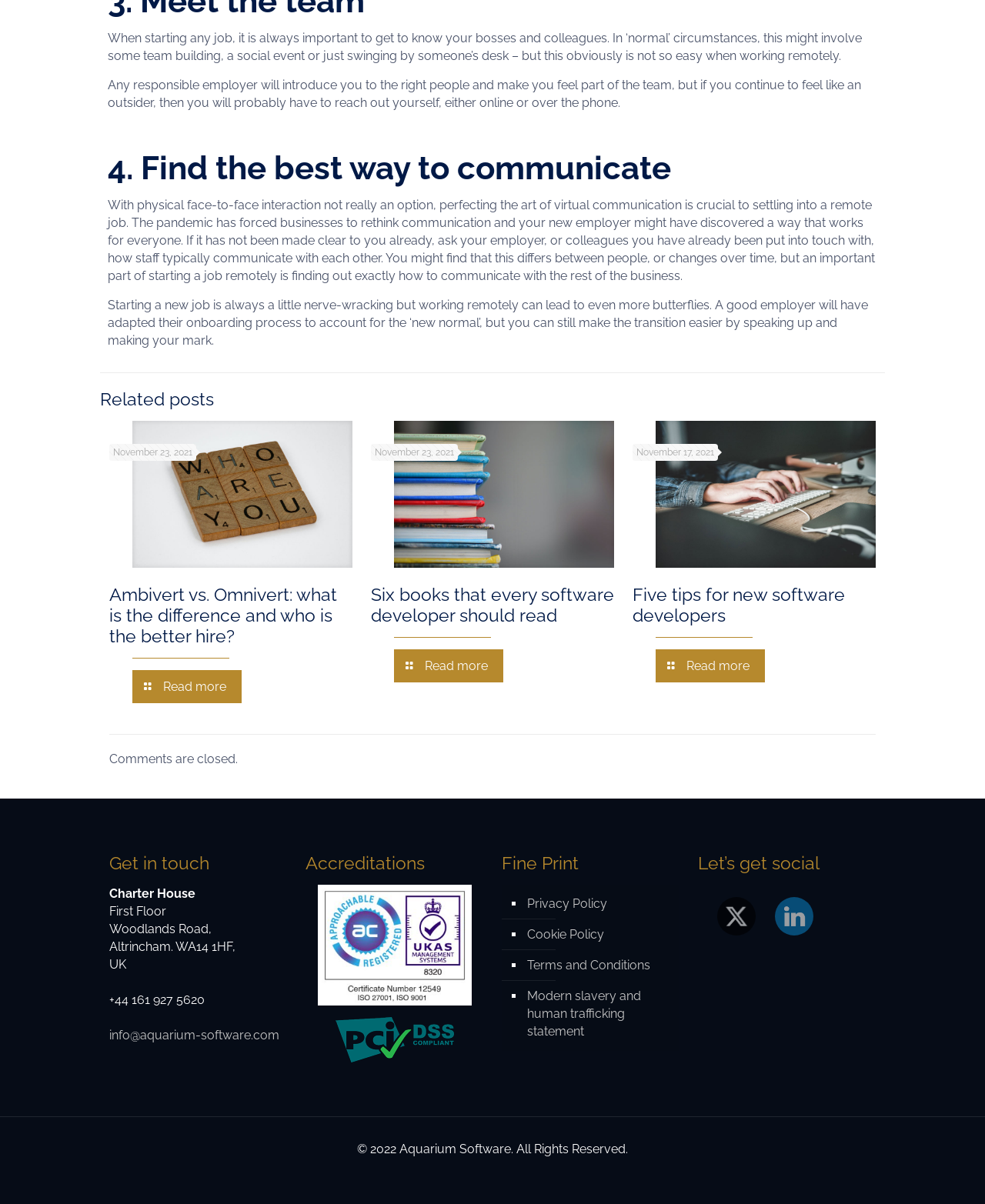Can you specify the bounding box coordinates of the area that needs to be clicked to fulfill the following instruction: "Get in touch with Charter House"?

[0.111, 0.708, 0.291, 0.725]